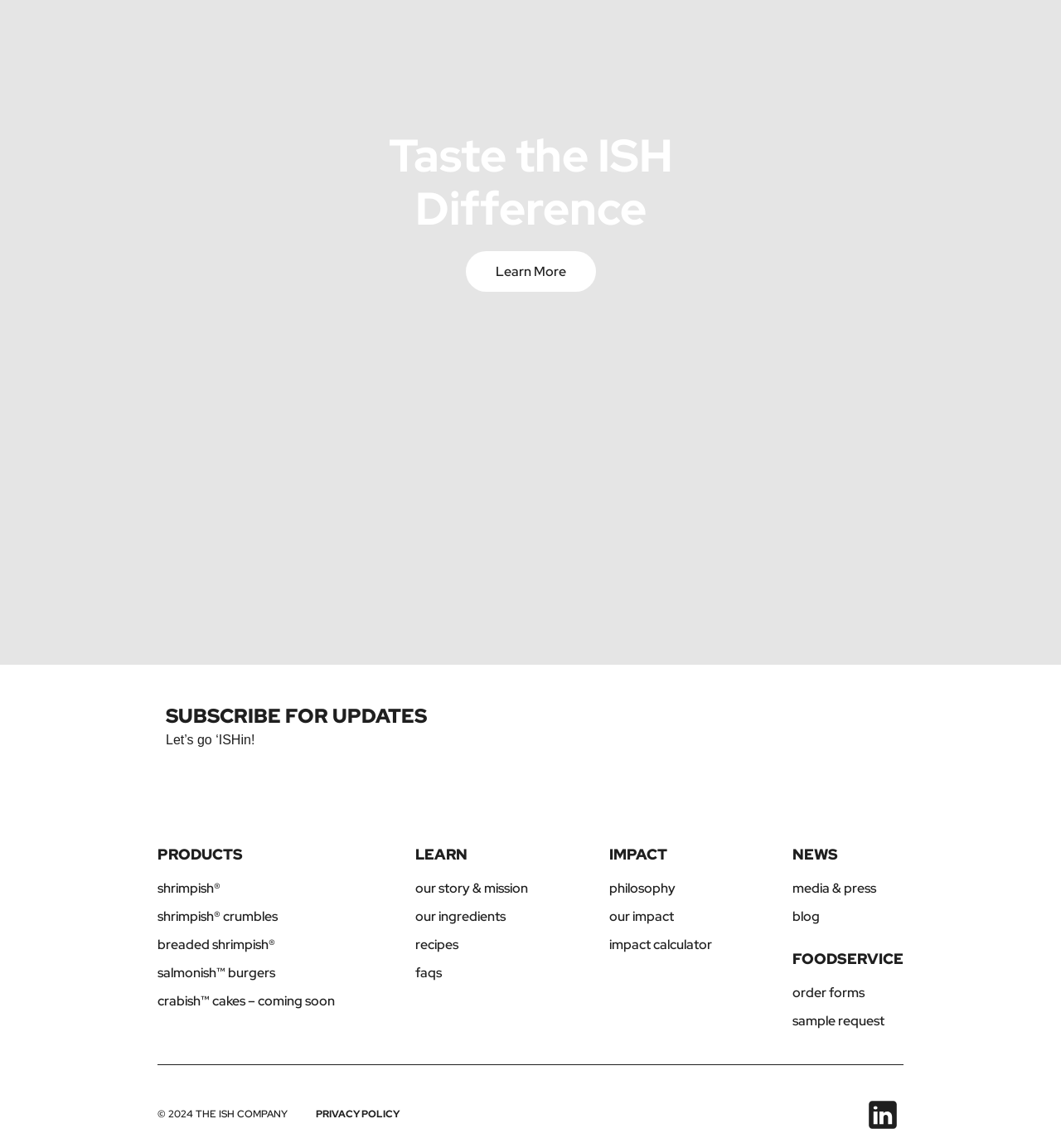Please specify the bounding box coordinates for the clickable region that will help you carry out the instruction: "Subscribe for updates".

[0.156, 0.615, 0.623, 0.632]